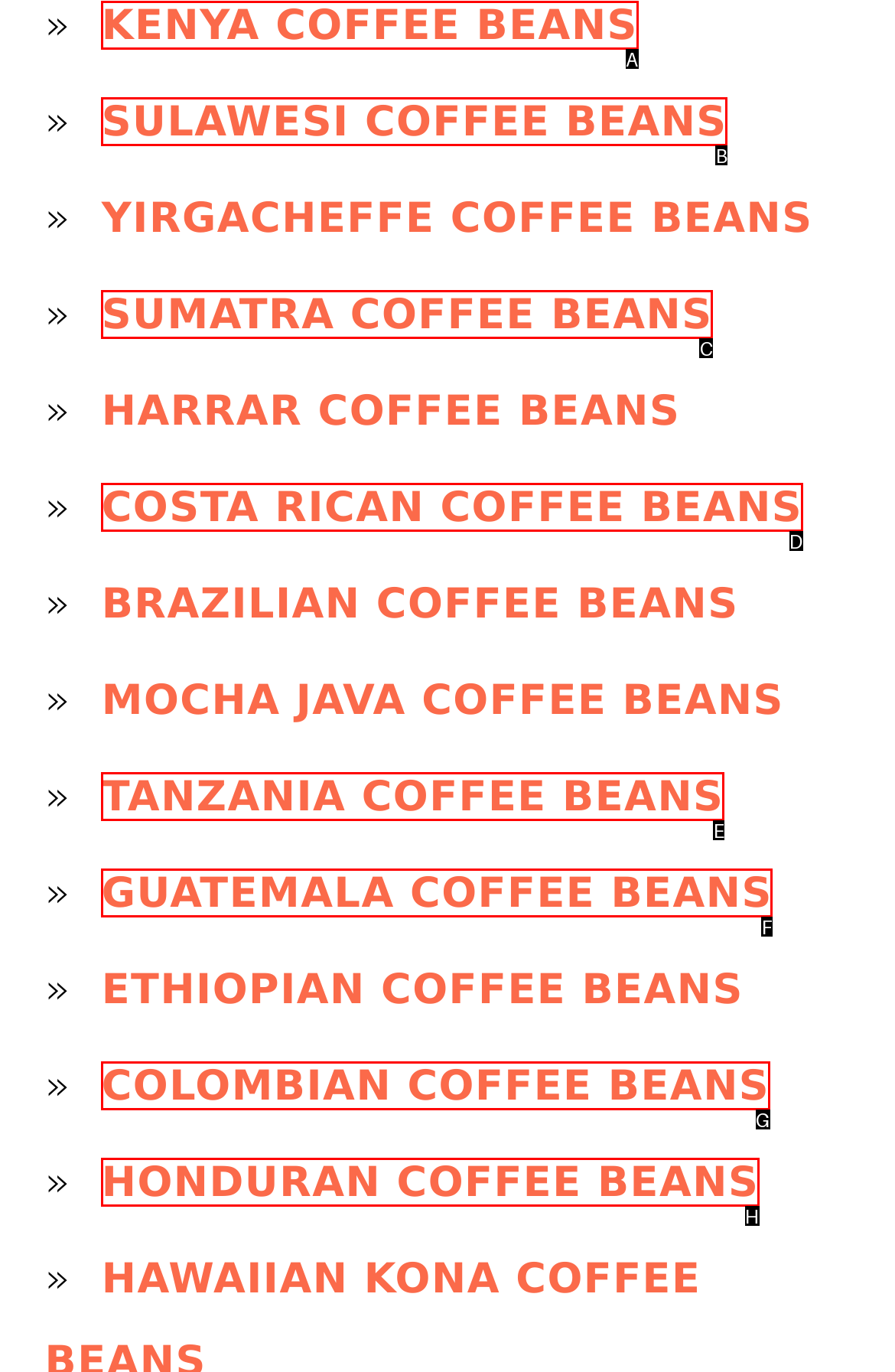Tell me which letter corresponds to the UI element that will allow you to View Kenya coffee beans. Answer with the letter directly.

A